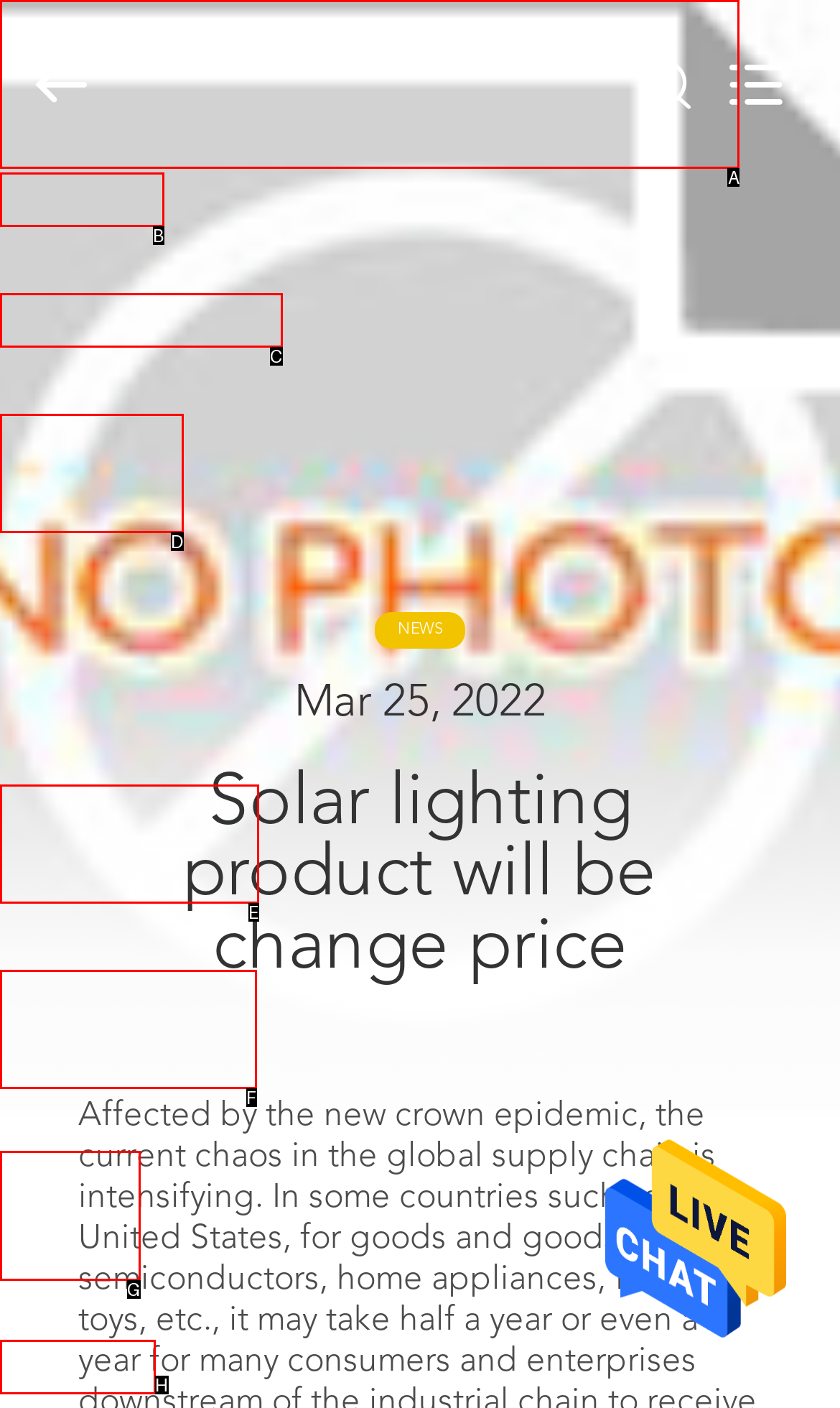Which letter corresponds to the correct option to complete the task: Read NEWS?
Answer with the letter of the chosen UI element.

H